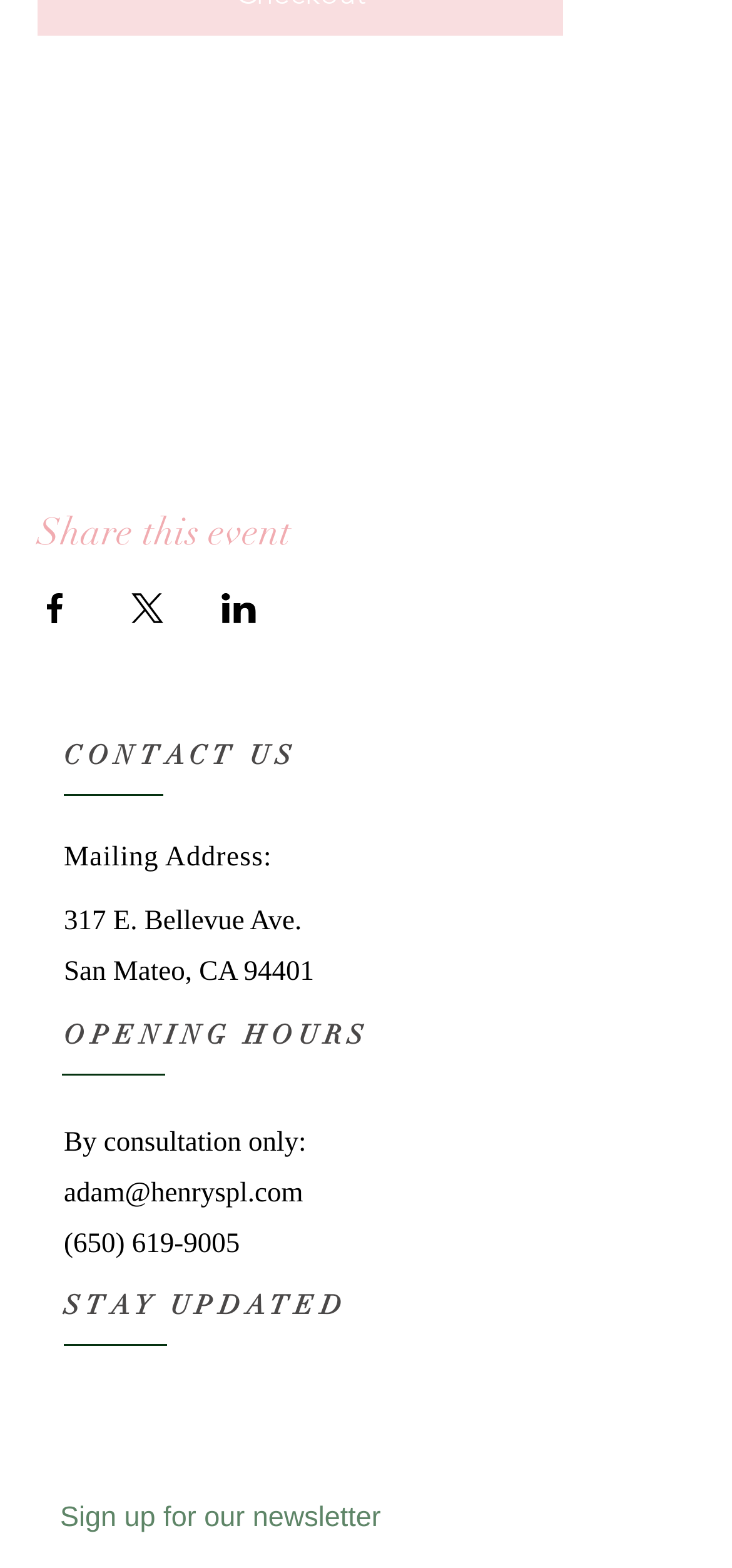How can I share this event?
Provide a short answer using one word or a brief phrase based on the image.

On Facebook, X, or LinkedIn